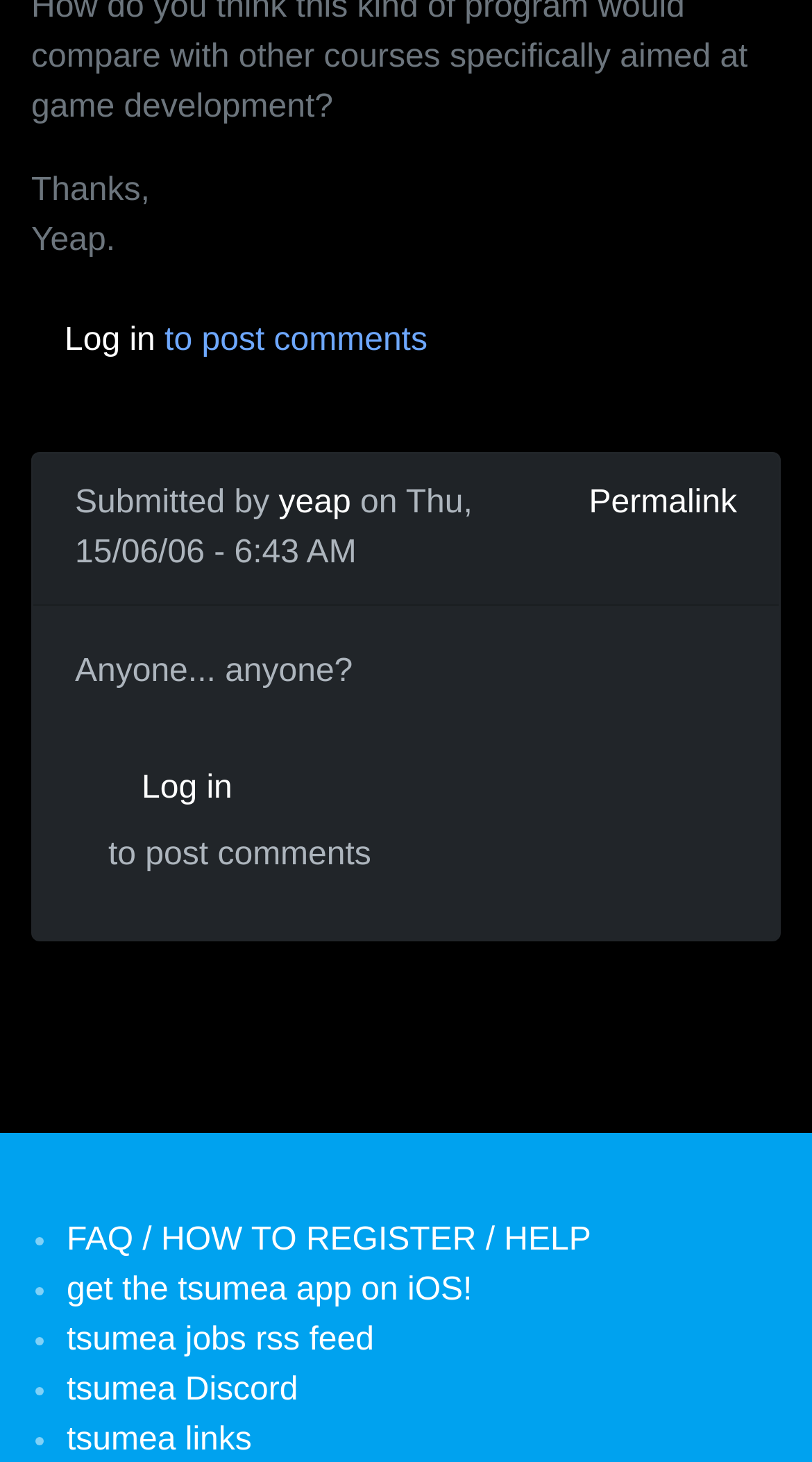Please answer the following question as detailed as possible based on the image: 
What platform has a tsumea app?

The platform that has a tsumea app can be found in the link text, which says 'get the tsumea app on iOS!'. This suggests that the tsumea app is available on iOS devices.